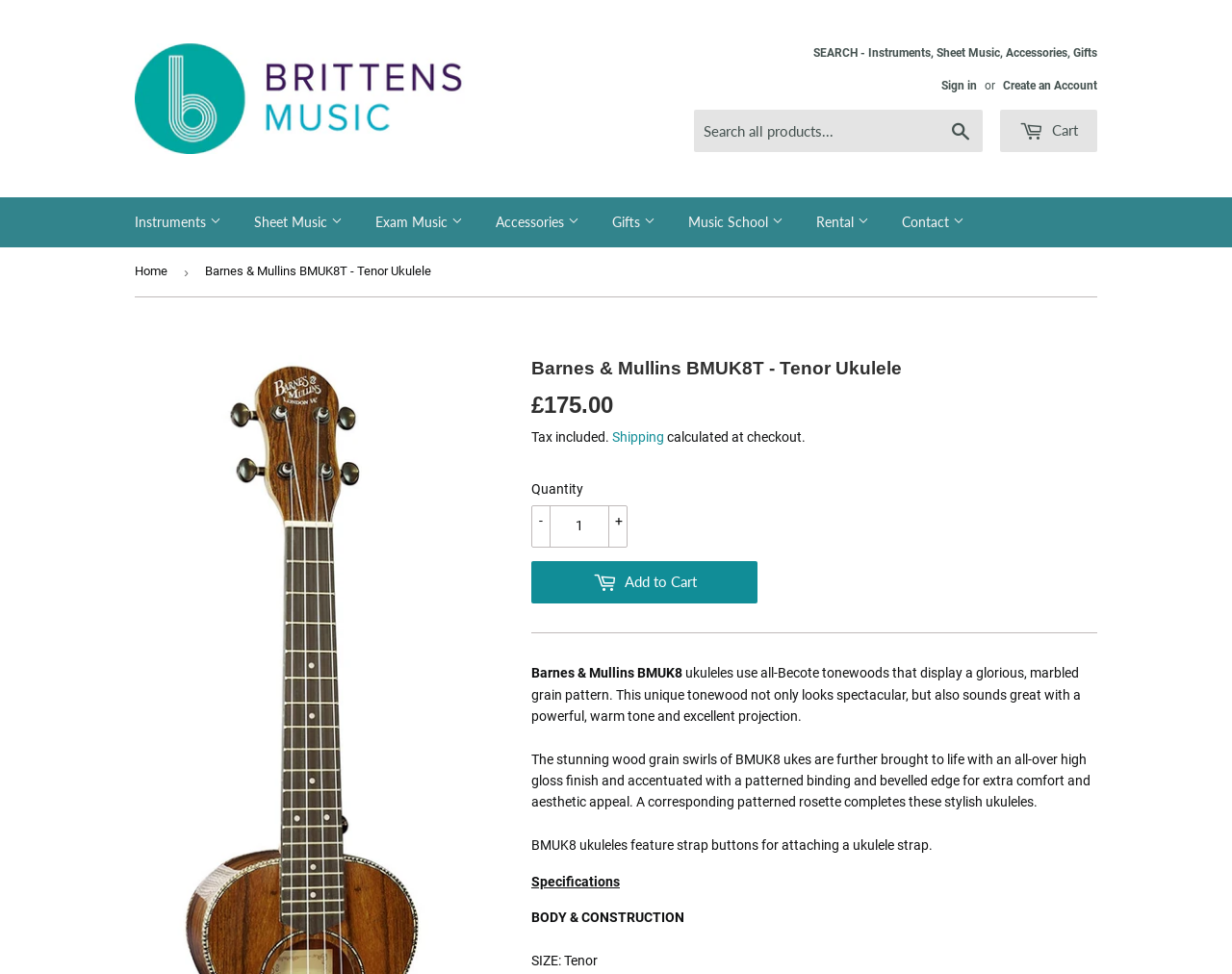Please reply to the following question with a single word or a short phrase:
What is the name of the website?

Brittens Music